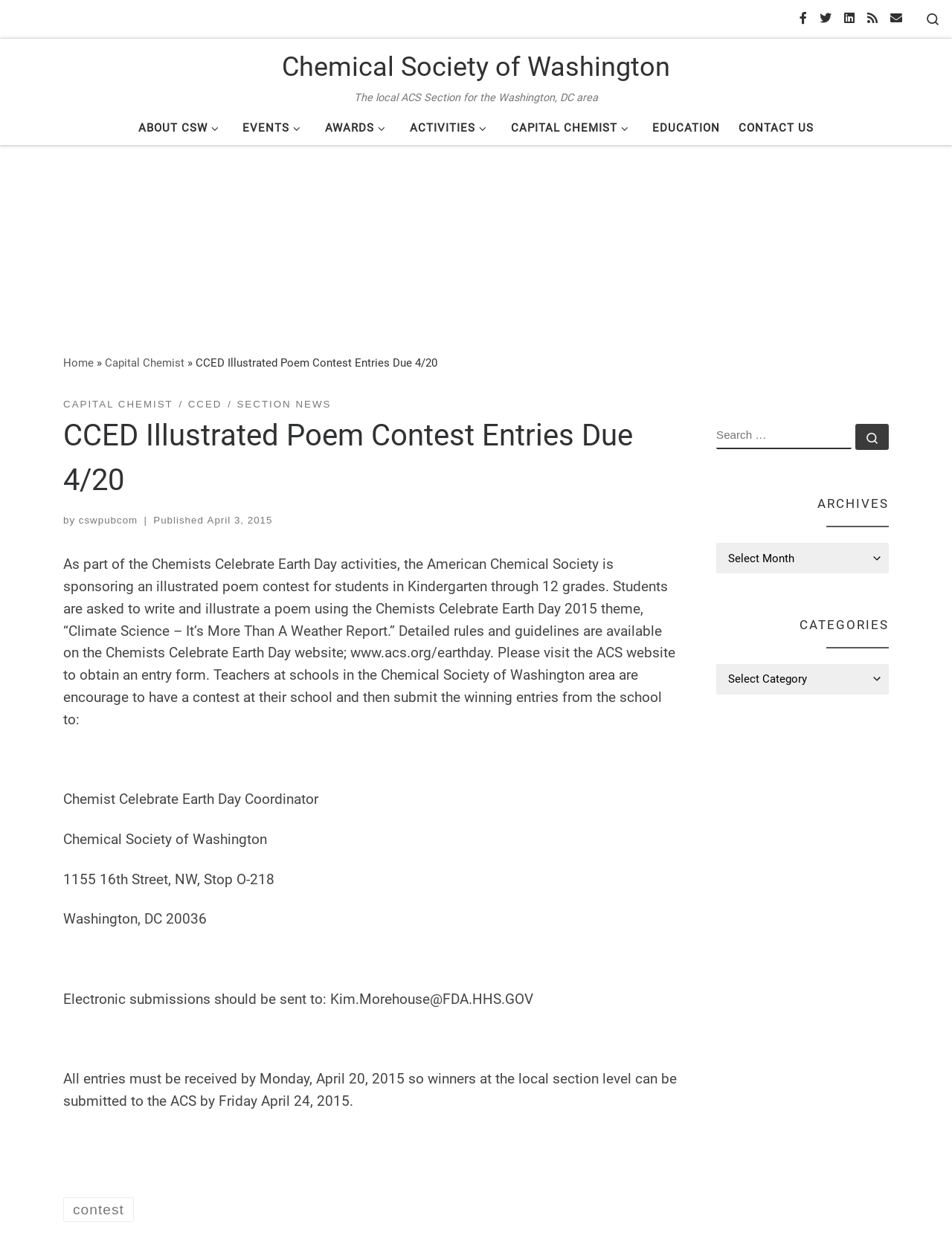Identify and provide the title of the webpage.

CCED Illustrated Poem Contest Entries Due 4/20